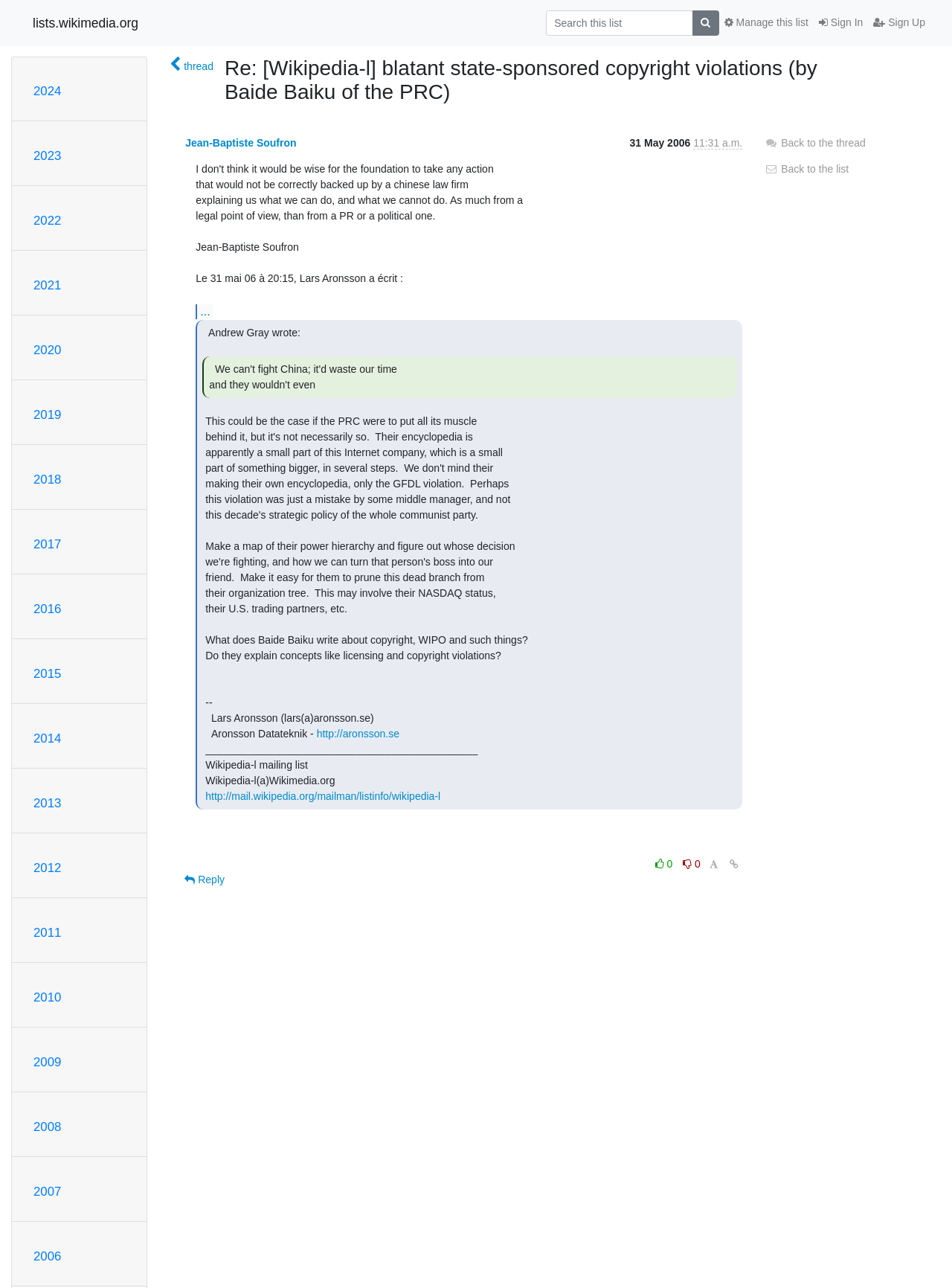Can you extract the primary headline text from the webpage?

Re: [Wikipedia-l] blatant state-sponsored copyright violations (by Baide Baiku of the PRC)